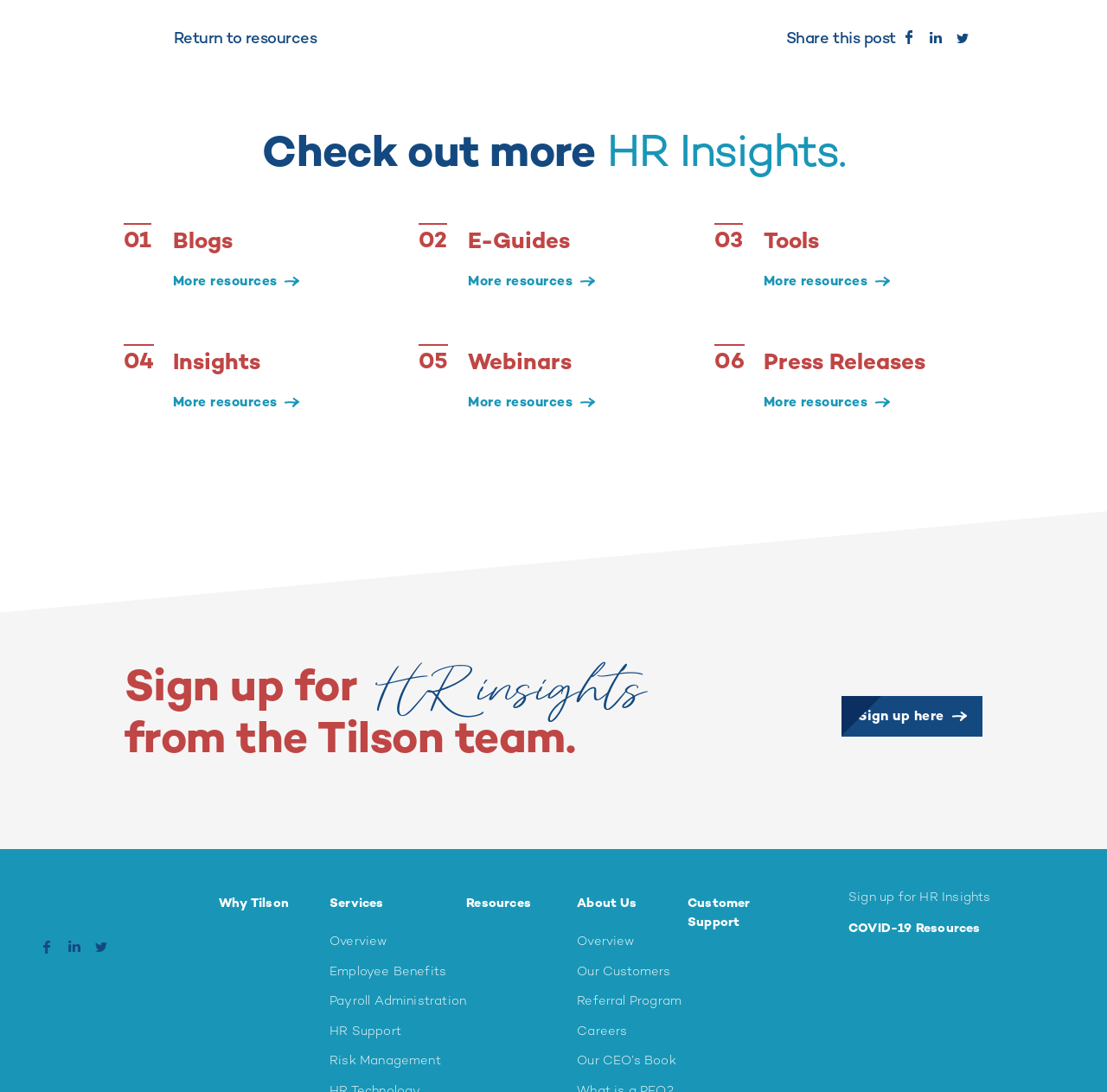Give a one-word or phrase response to the following question: What is the title of the second section?

Blogs